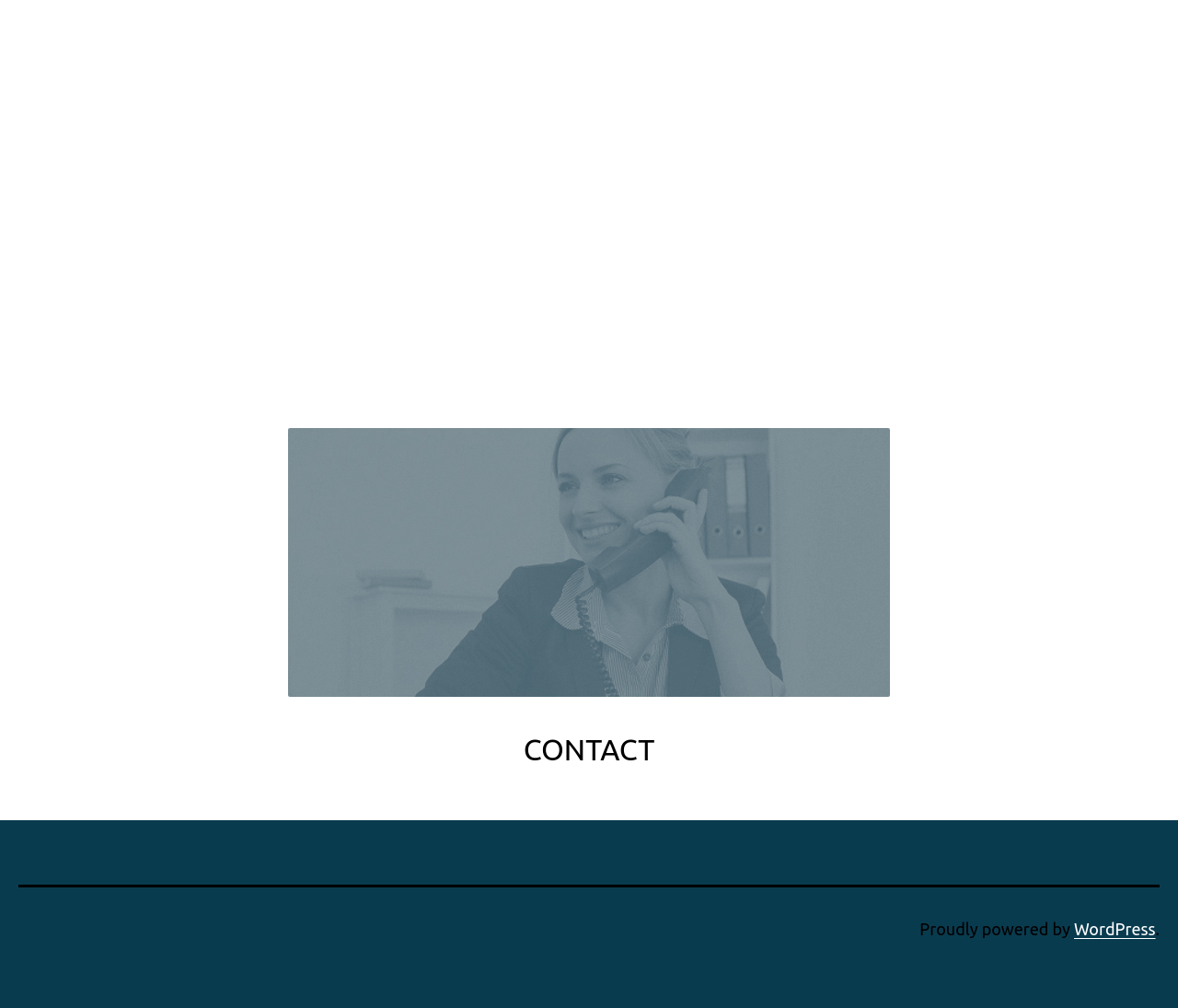What is the purpose of the link 'CONTACT'?
Provide a well-explained and detailed answer to the question.

The link 'CONTACT' is likely to be used to contact the website owner or administrator, as it is a common convention on websites to have a contact link for this purpose.